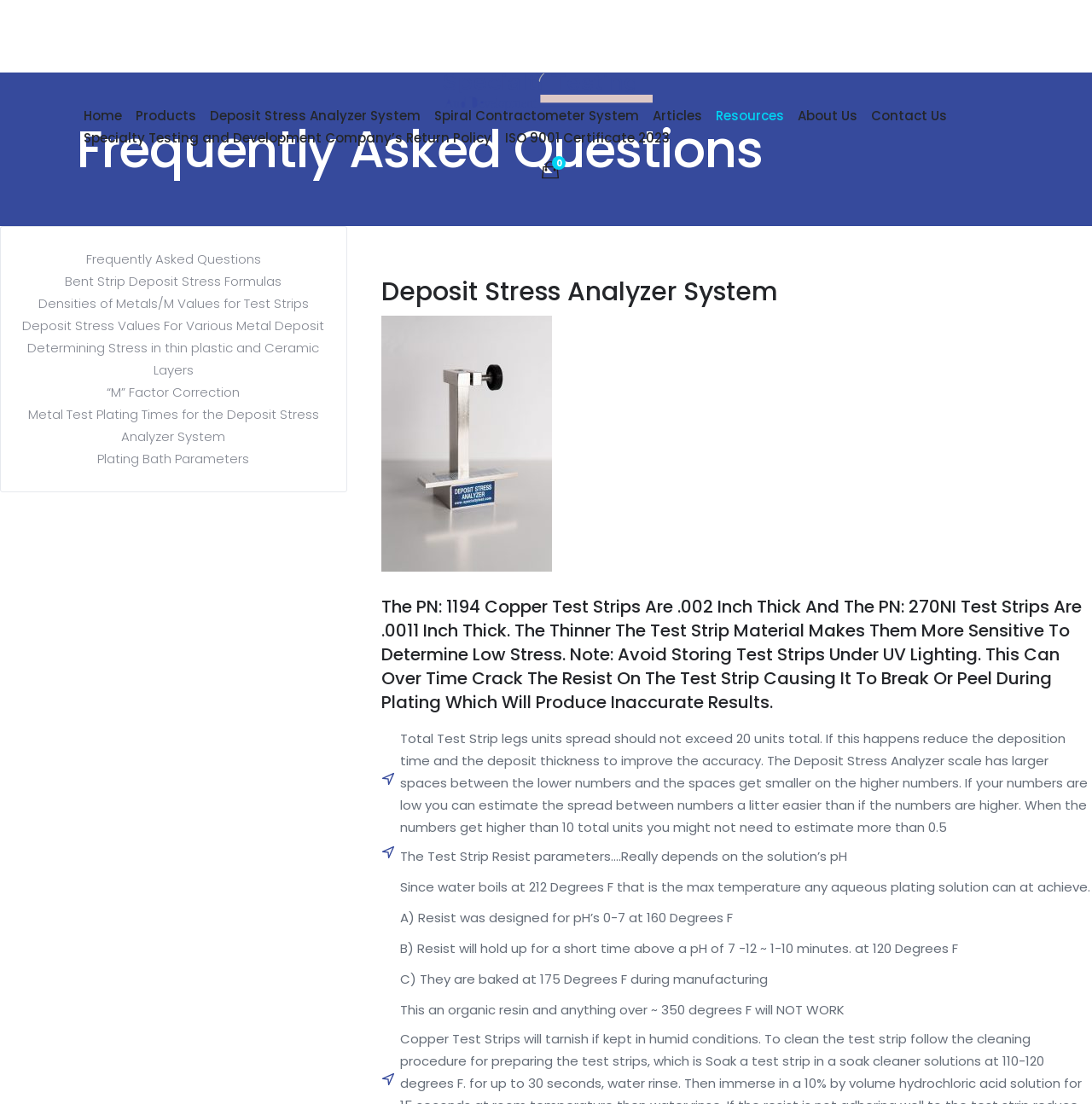Reply to the question below using a single word or brief phrase:
What is the recommended thickness for the test strip?

Not specified